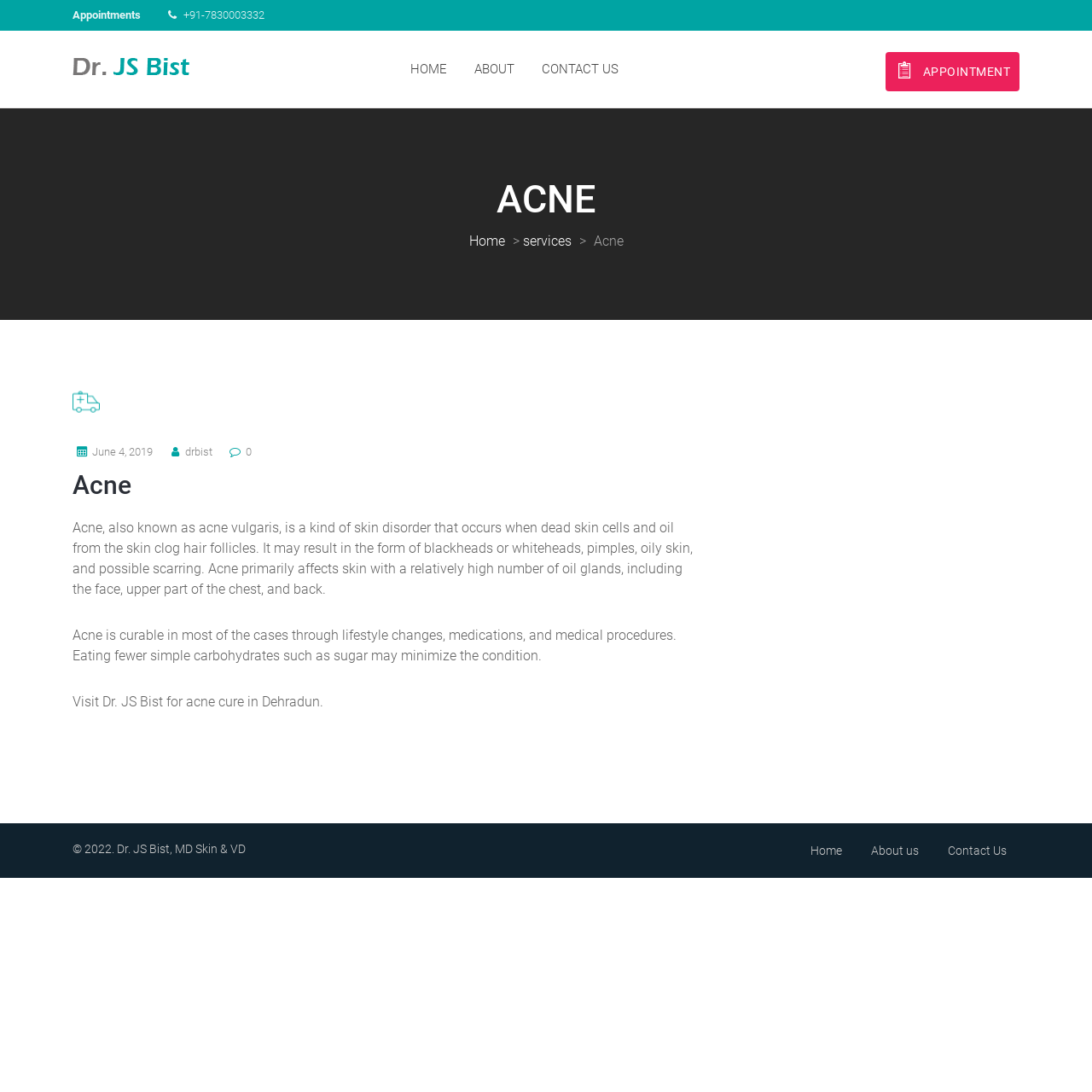Predict the bounding box of the UI element that fits this description: "Contact Us".

[0.868, 0.772, 0.922, 0.785]